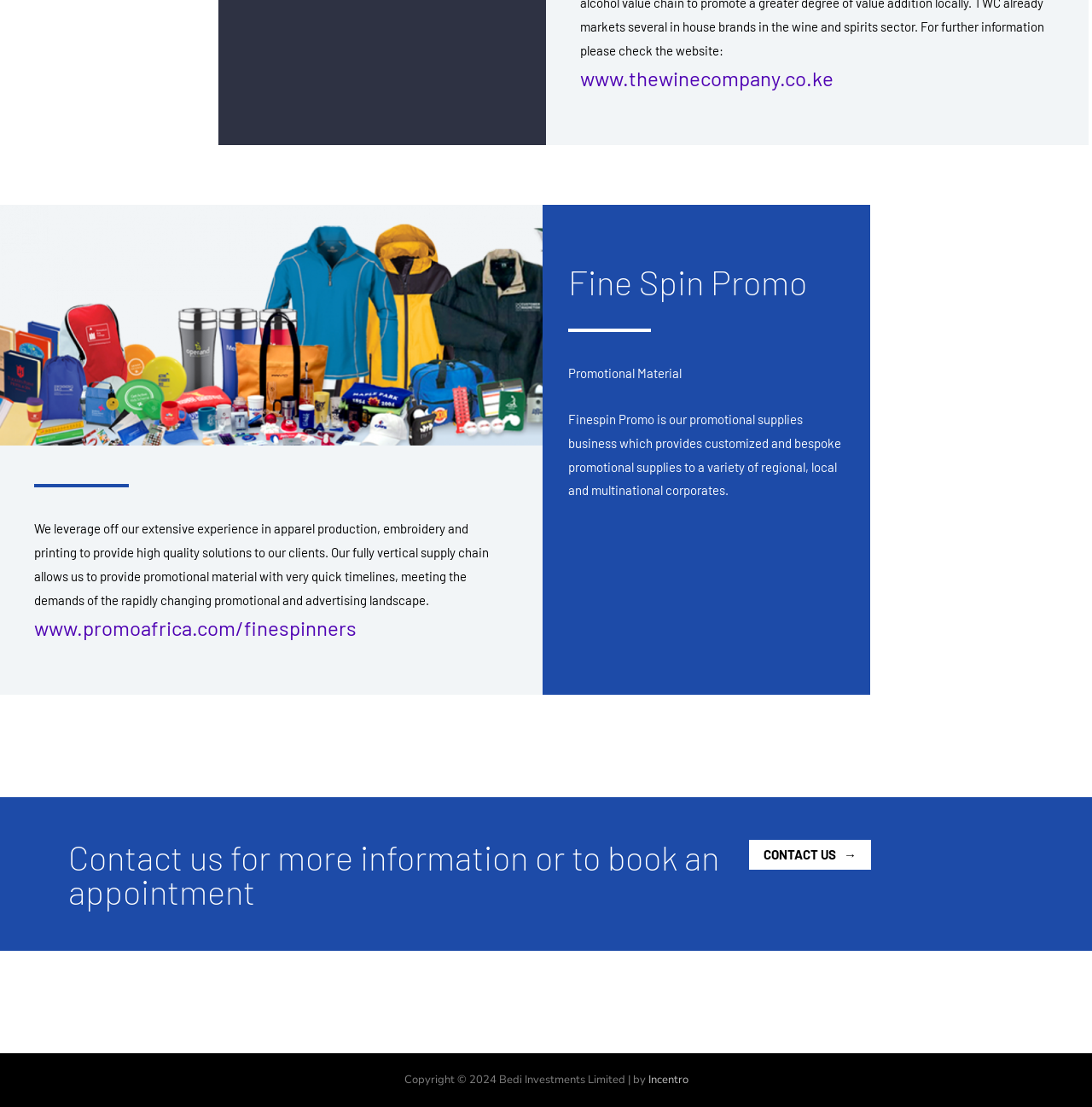What is the name of the company?
Examine the image and give a concise answer in one word or a short phrase.

Fine Spin Promo